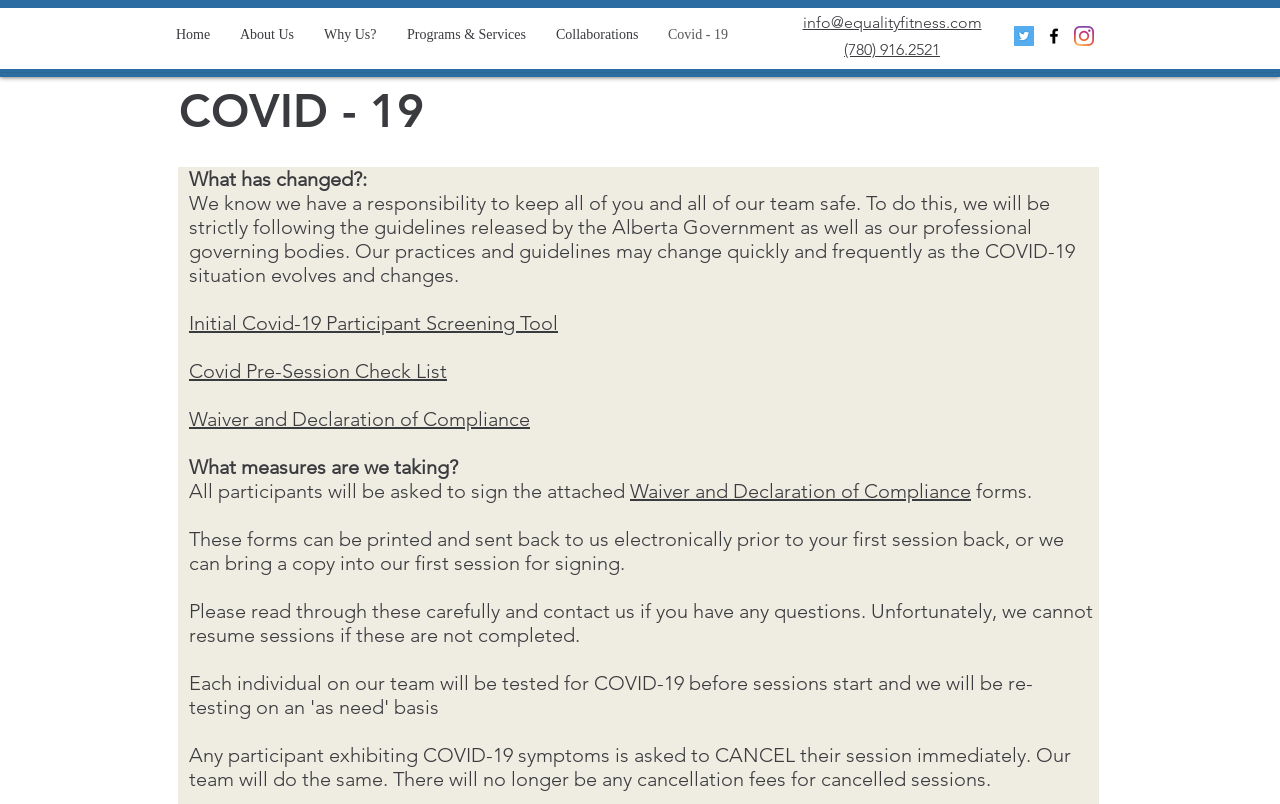What is the phone number of Equality Fitness?
Carefully analyze the image and provide a detailed answer to the question.

I found the phone number by looking at the link element with the text '(780) 916.2521' which is located at the top of the webpage, next to the email address.